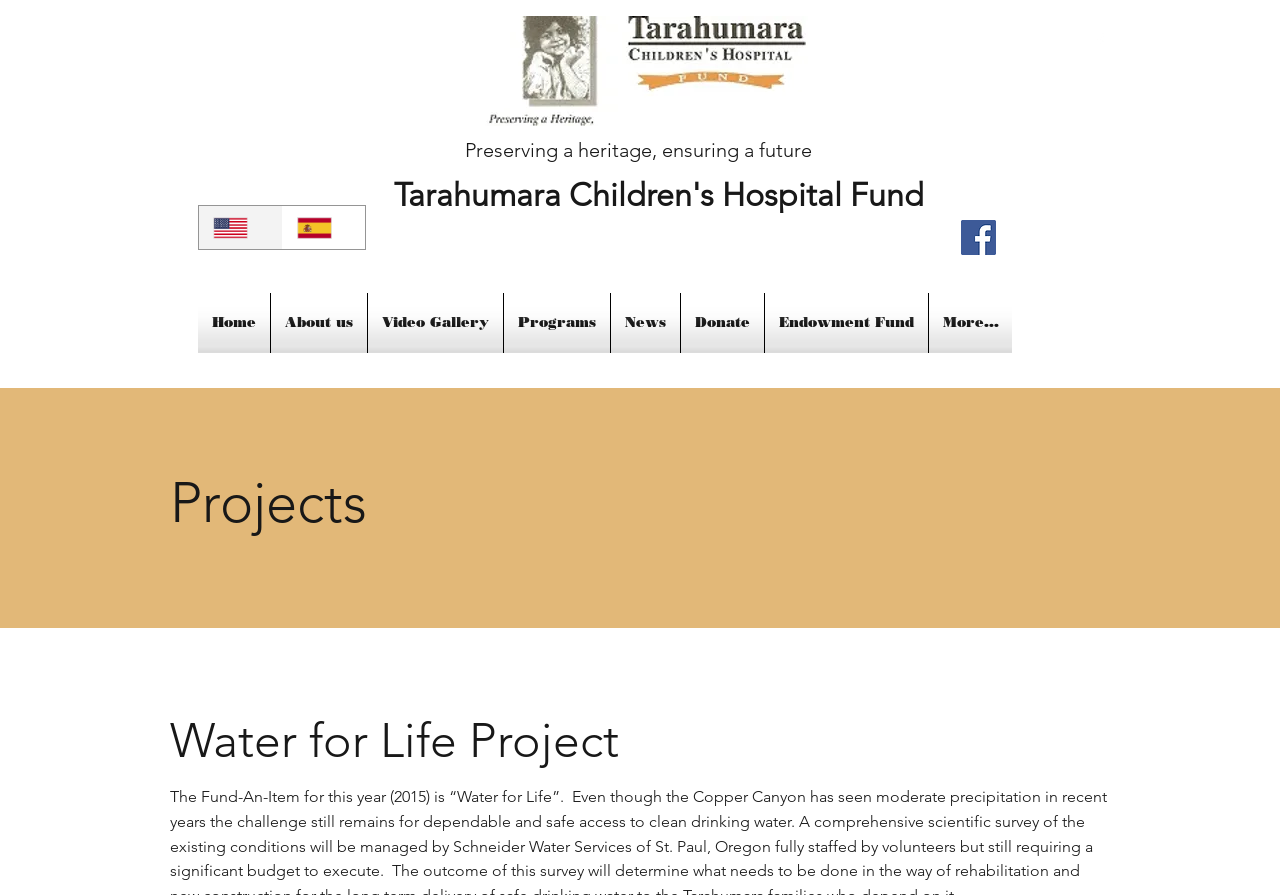Specify the bounding box coordinates of the element's area that should be clicked to execute the given instruction: "Click the Facebook link". The coordinates should be four float numbers between 0 and 1, i.e., [left, top, right, bottom].

[0.751, 0.246, 0.778, 0.285]